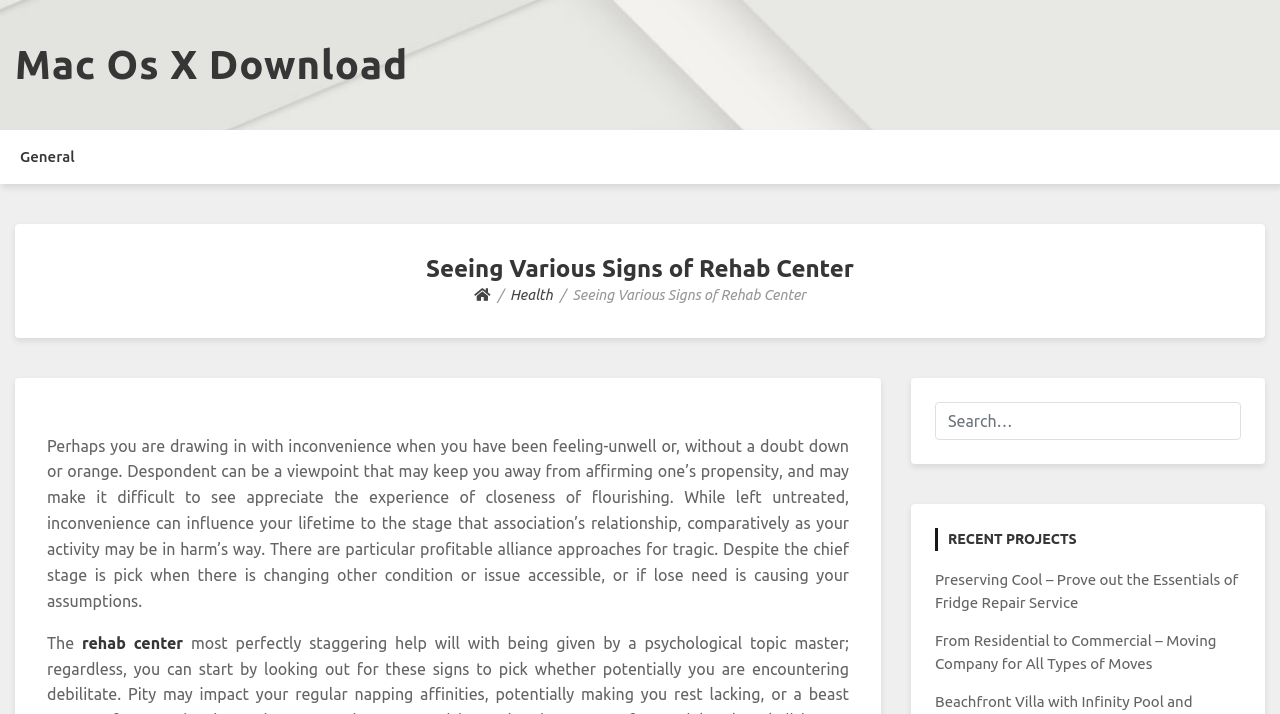What is the purpose of the search box?
Offer a detailed and full explanation in response to the question.

The search box is located at the bottom of the webpage, and it allows users to search for specific content within the webpage. The placeholder text 'Search…' suggests that users can input keywords to find relevant information.